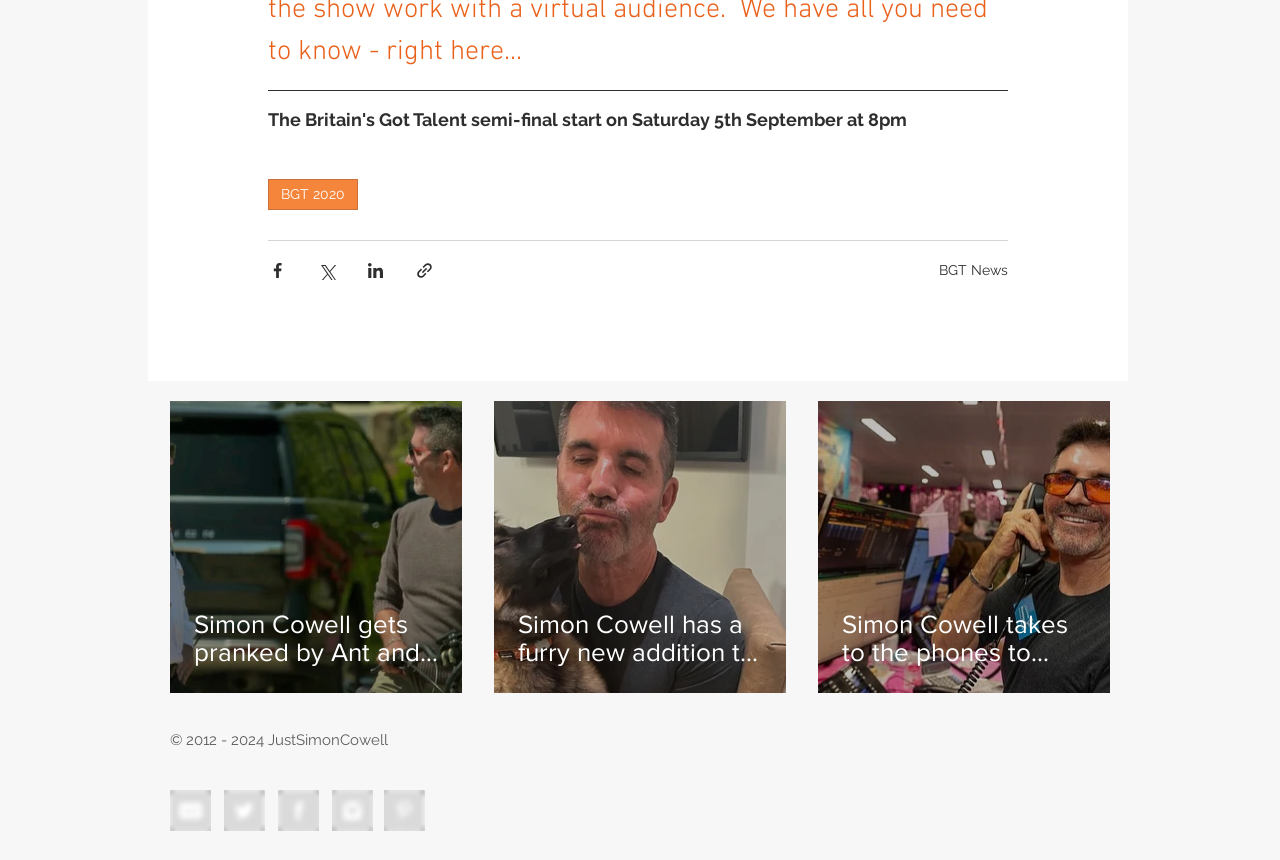What is the navigation section on the top?
Give a single word or phrase answer based on the content of the image.

Tags